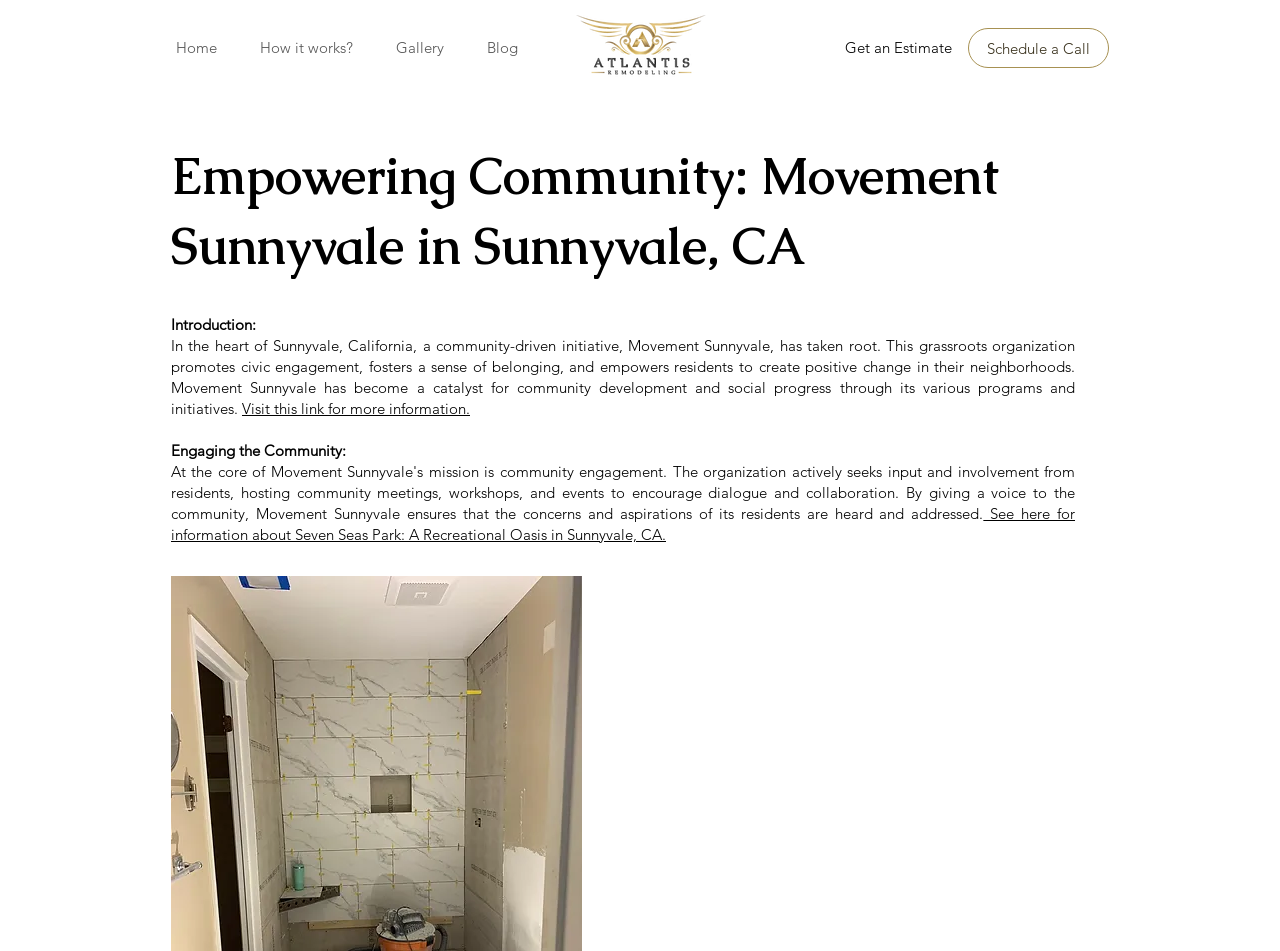What is the purpose of Movement Sunnyvale?
Please provide an in-depth and detailed response to the question.

According to the webpage content, Movement Sunnyvale 'promotes civic engagement, fosters a sense of belonging, and empowers residents to create positive change in their neighborhoods', indicating that its purpose is to promote civic engagement and social progress.